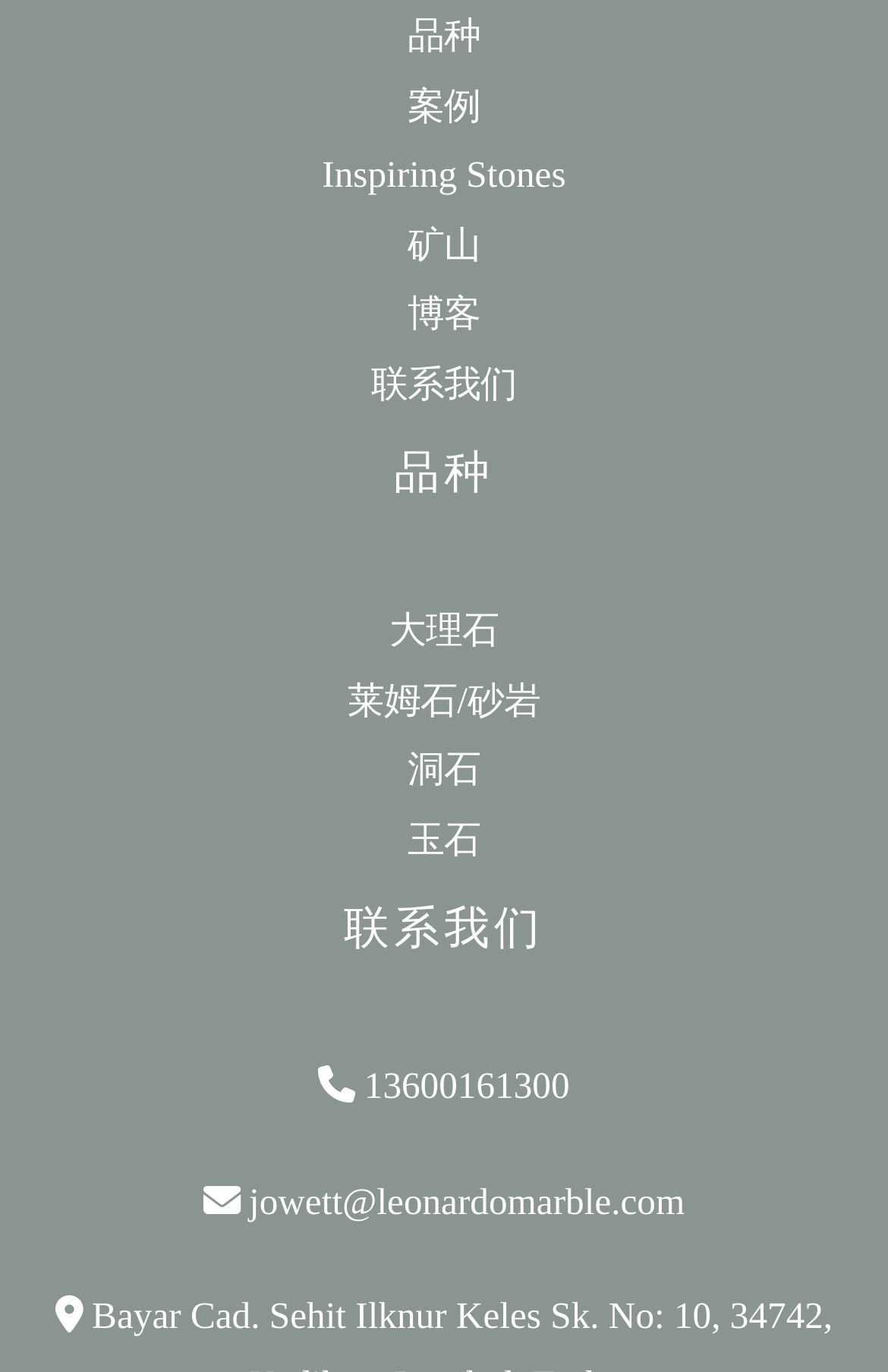Please identify the coordinates of the bounding box for the clickable region that will accomplish this instruction: "Switch to English language".

None